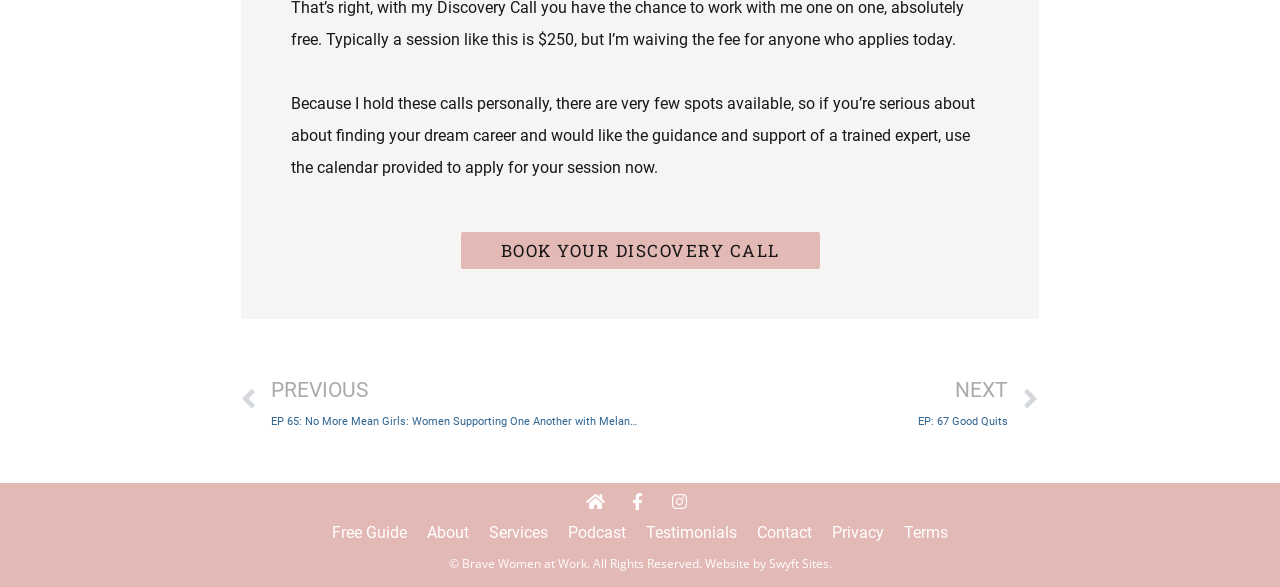Please provide the bounding box coordinates for the element that needs to be clicked to perform the instruction: "Book a discovery call". The coordinates must consist of four float numbers between 0 and 1, formatted as [left, top, right, bottom].

[0.36, 0.395, 0.64, 0.458]